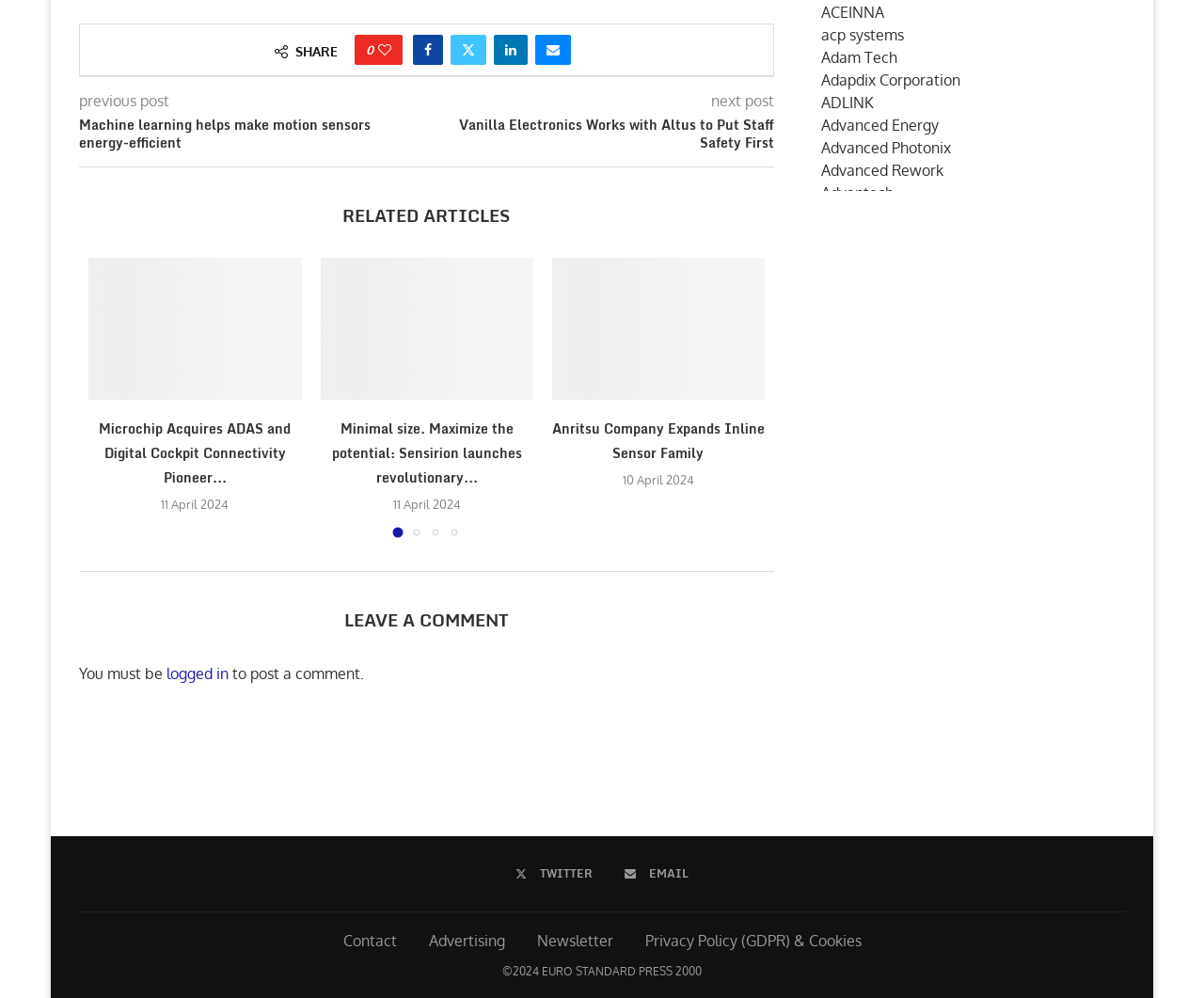Answer the question with a single word or phrase: 
What is the date of the second related article?

11 April 2024